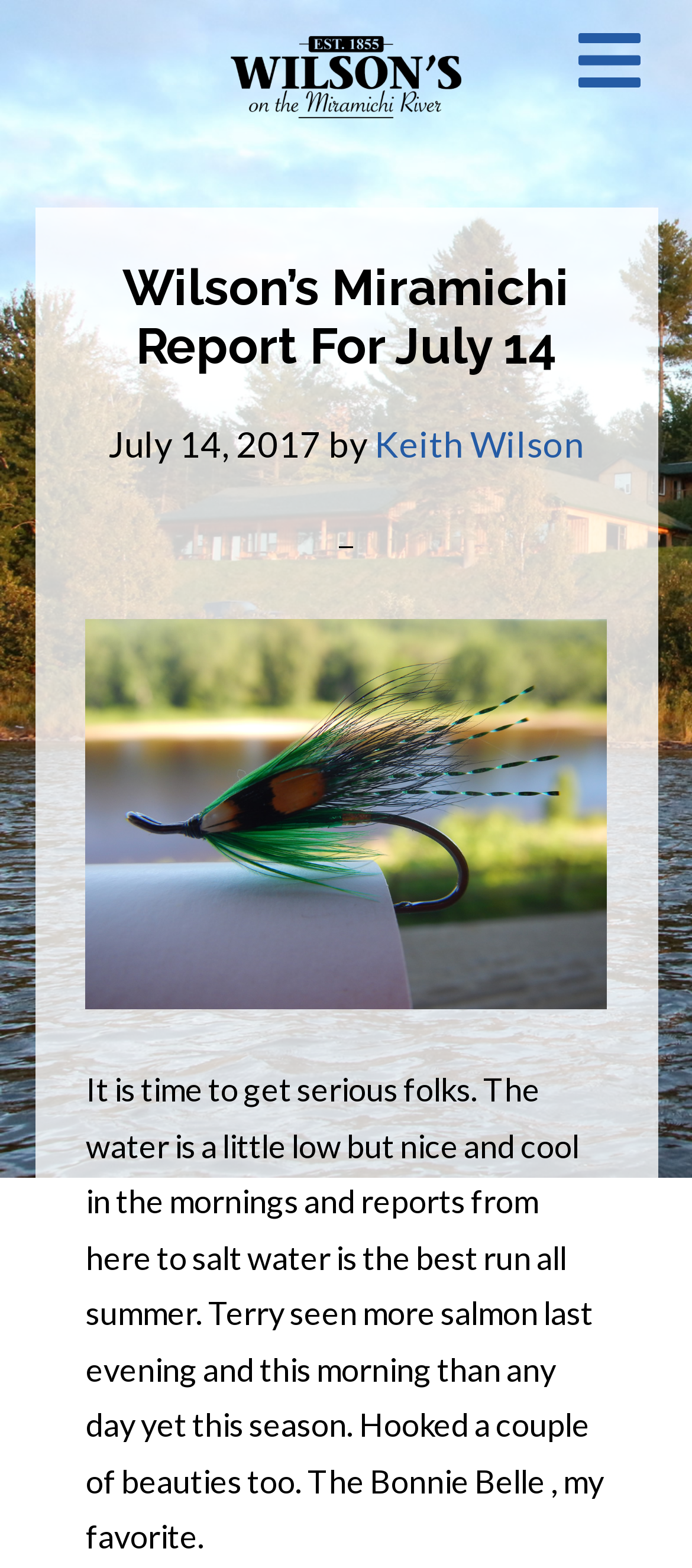Please determine the bounding box coordinates for the element with the description: "Navigation Menu".

[0.774, 0.0, 1.0, 0.077]